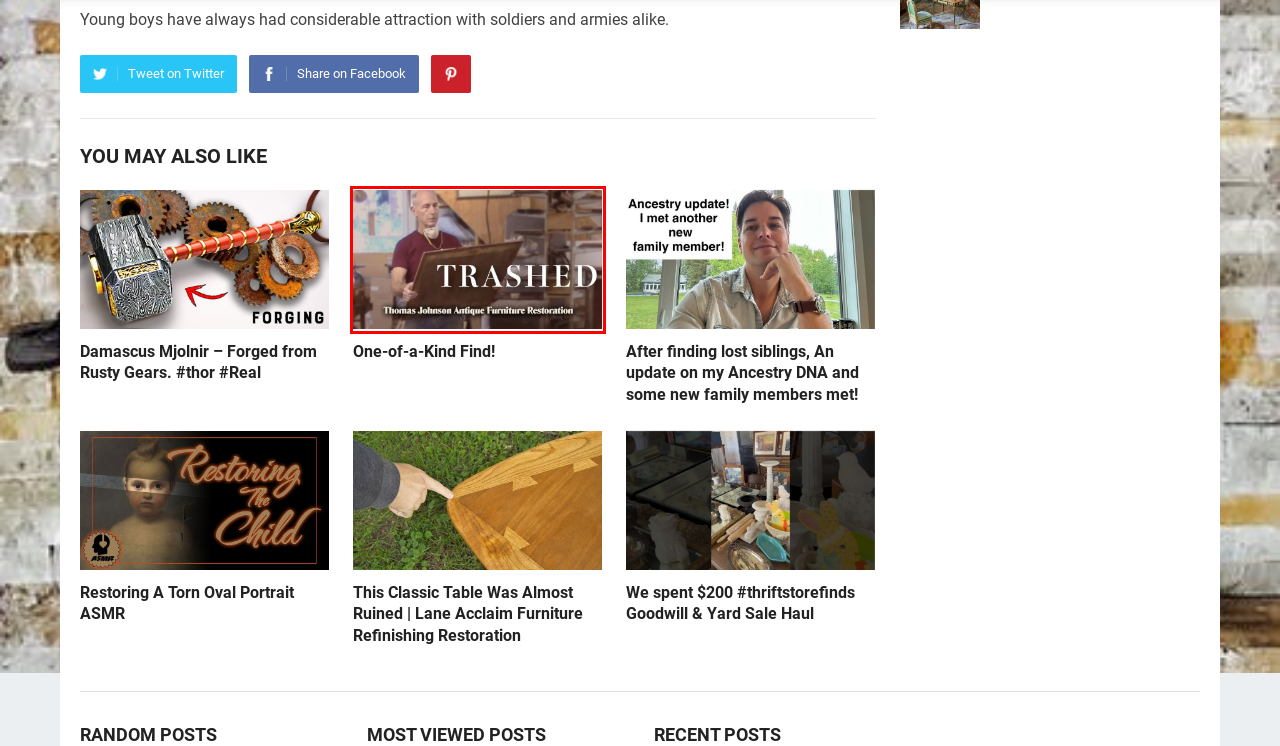You have a screenshot of a webpage with a red bounding box around an element. Select the webpage description that best matches the new webpage after clicking the element within the red bounding box. Here are the descriptions:
A. Damascus Mjolnir - Forged From Rusty Gears. #thor #Real
B. After Finding Lost Siblings, An Update On My Ancestry DNA And Some New Family Members Met!
C. Restoring A Torn Oval Portrait ASMR
D. The Results Of Rago’s Early 20th Century Design Sale, September 23, 2021
E. One-of-a-Kind Find!
F. This Classic Table Was Almost Ruined | Lane Acclaim Furniture Refinishing Restoration
G. We Spent $200 #thriftstorefinds Goodwill & Yard Sale Haul
H. Videos - Antiques Base

E